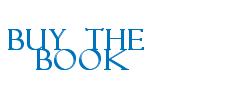What is the purpose of the 'BUY THE BOOK' button?
Based on the image, answer the question with as much detail as possible.

The caption explains that the 'BUY THE BOOK' button aims to connect potential readers with a delightful literary experience, implying that its purpose is to encourage readers to make a purchase of the book 'Laughing Pilgrims'.